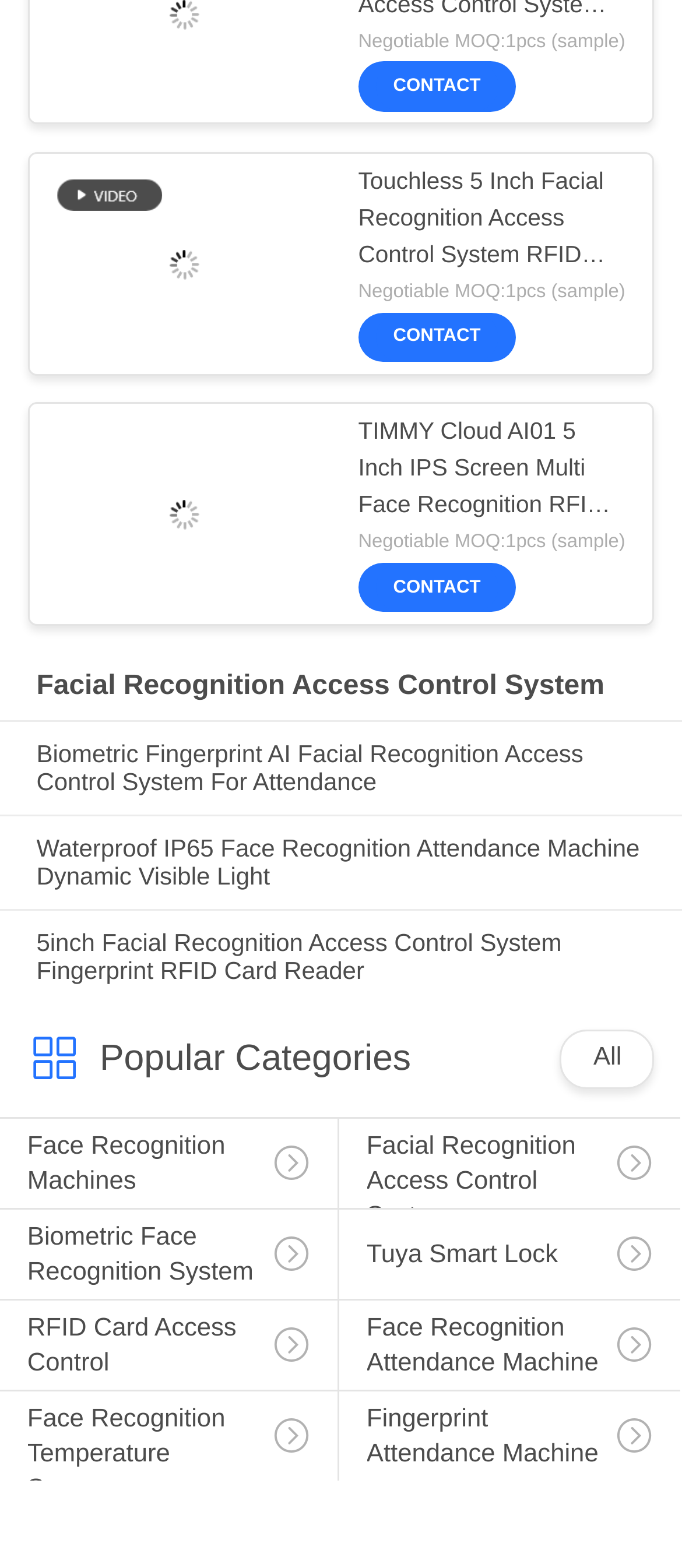Determine the bounding box coordinates for the UI element with the following description: "Share on WhatsApp". The coordinates should be four float numbers between 0 and 1, represented as [left, top, right, bottom].

None